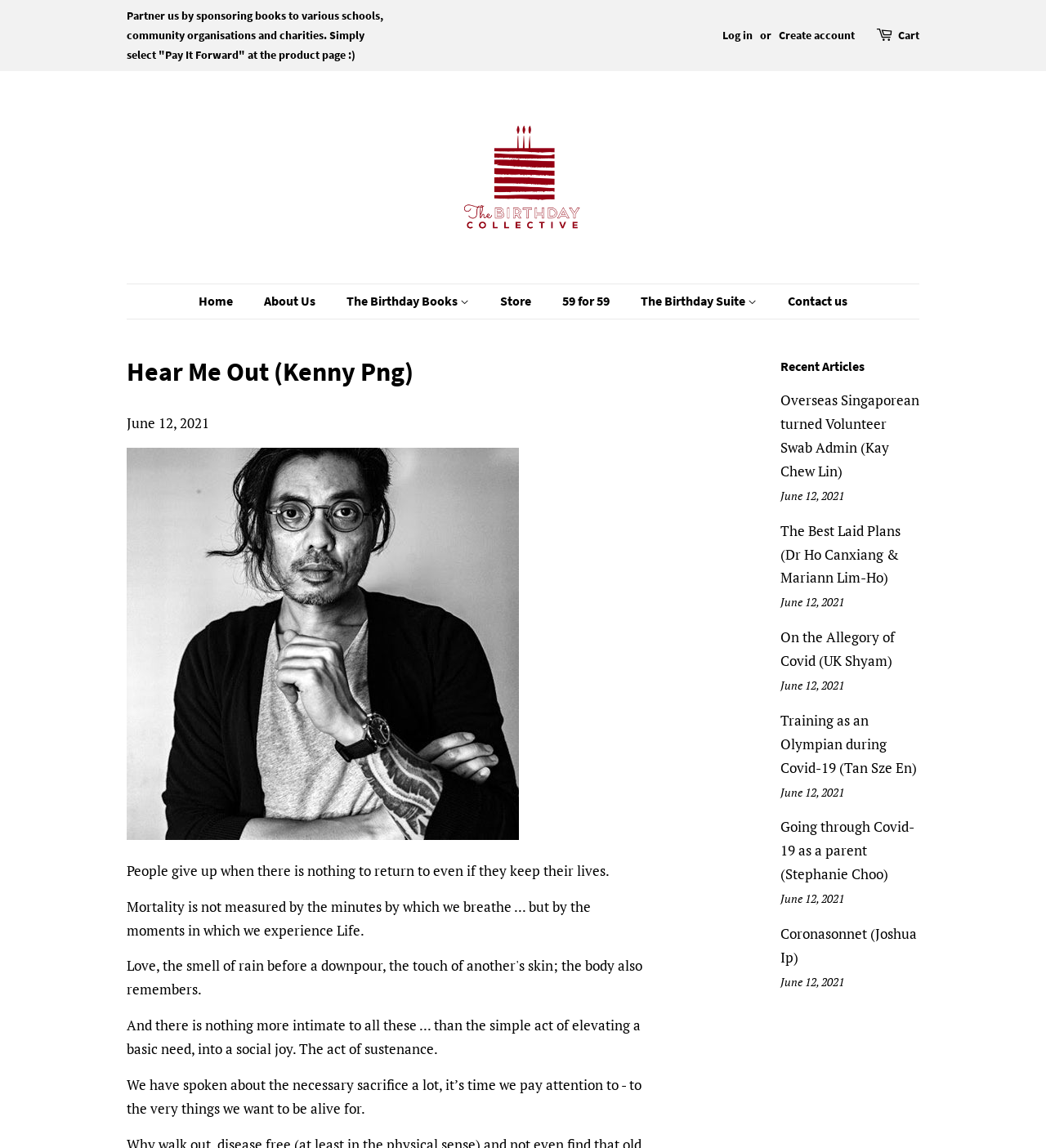Please specify the bounding box coordinates of the clickable region necessary for completing the following instruction: "Get published on the website". The coordinates must consist of four float numbers between 0 and 1, i.e., [left, top, right, bottom].

None